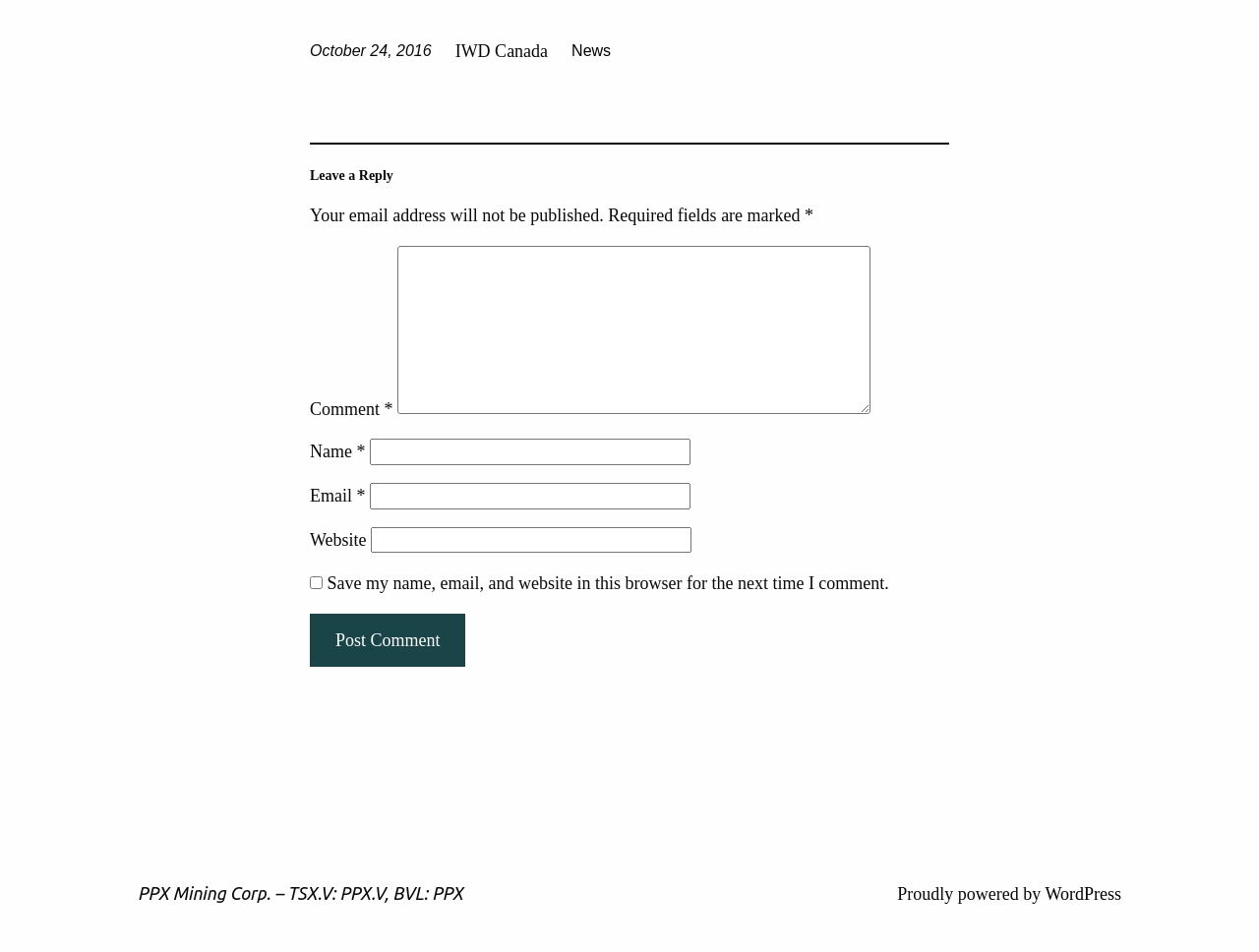Please identify the bounding box coordinates of the region to click in order to complete the task: "Visit PPX Mining Corp. website". The coordinates must be four float numbers between 0 and 1, specified as [left, top, right, bottom].

[0.109, 0.928, 0.368, 0.949]